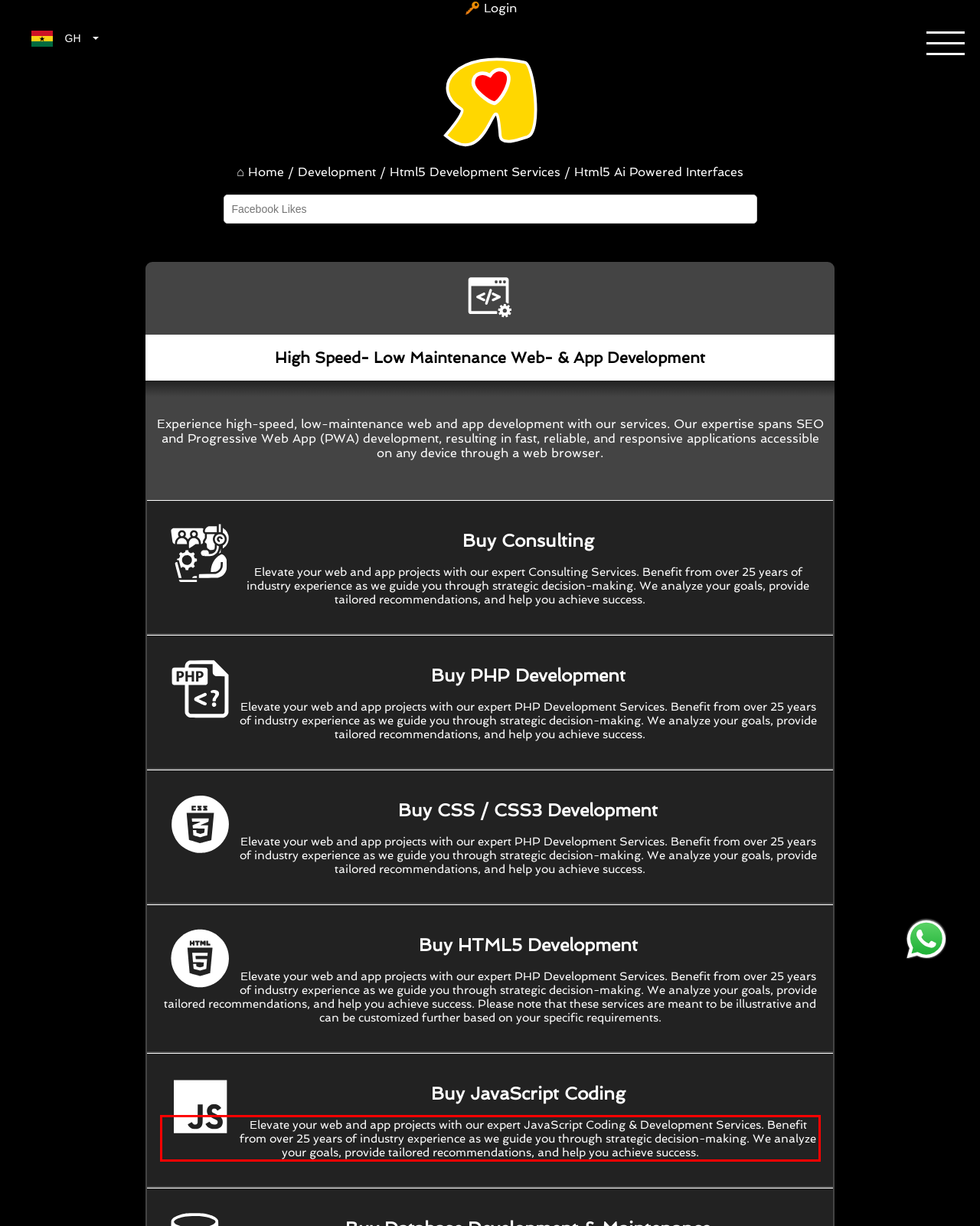With the given screenshot of a webpage, locate the red rectangle bounding box and extract the text content using OCR.

Elevate your web and app projects with our expert JavaScript Coding & Development Services. Benefit from over 25 years of industry experience as we guide you through strategic decision-making. We analyze your goals, provide tailored recommendations, and help you achieve success.